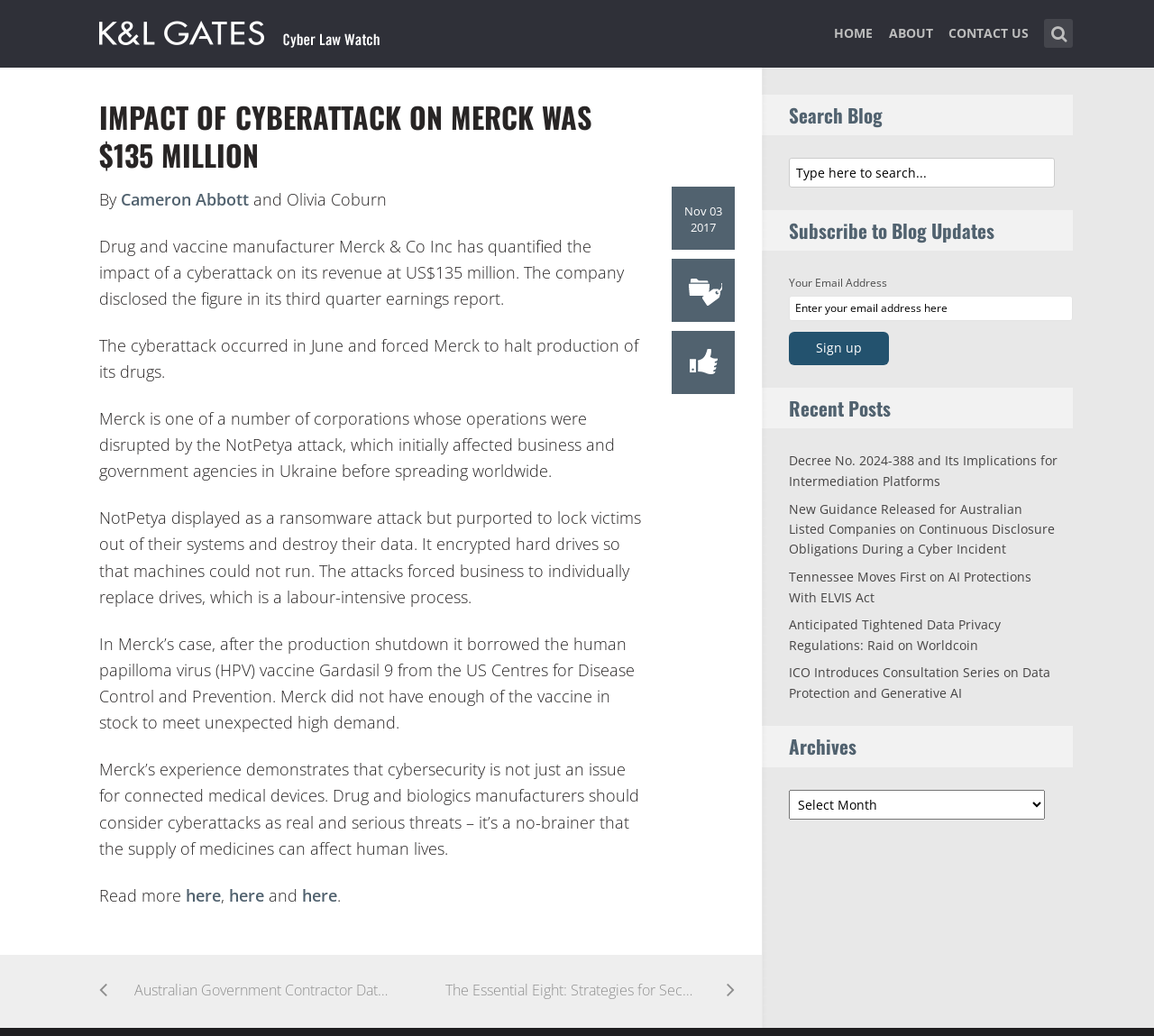What was the date of the article about the cyberattack on Merck?
Answer briefly with a single word or phrase based on the image.

Nov 03 2017